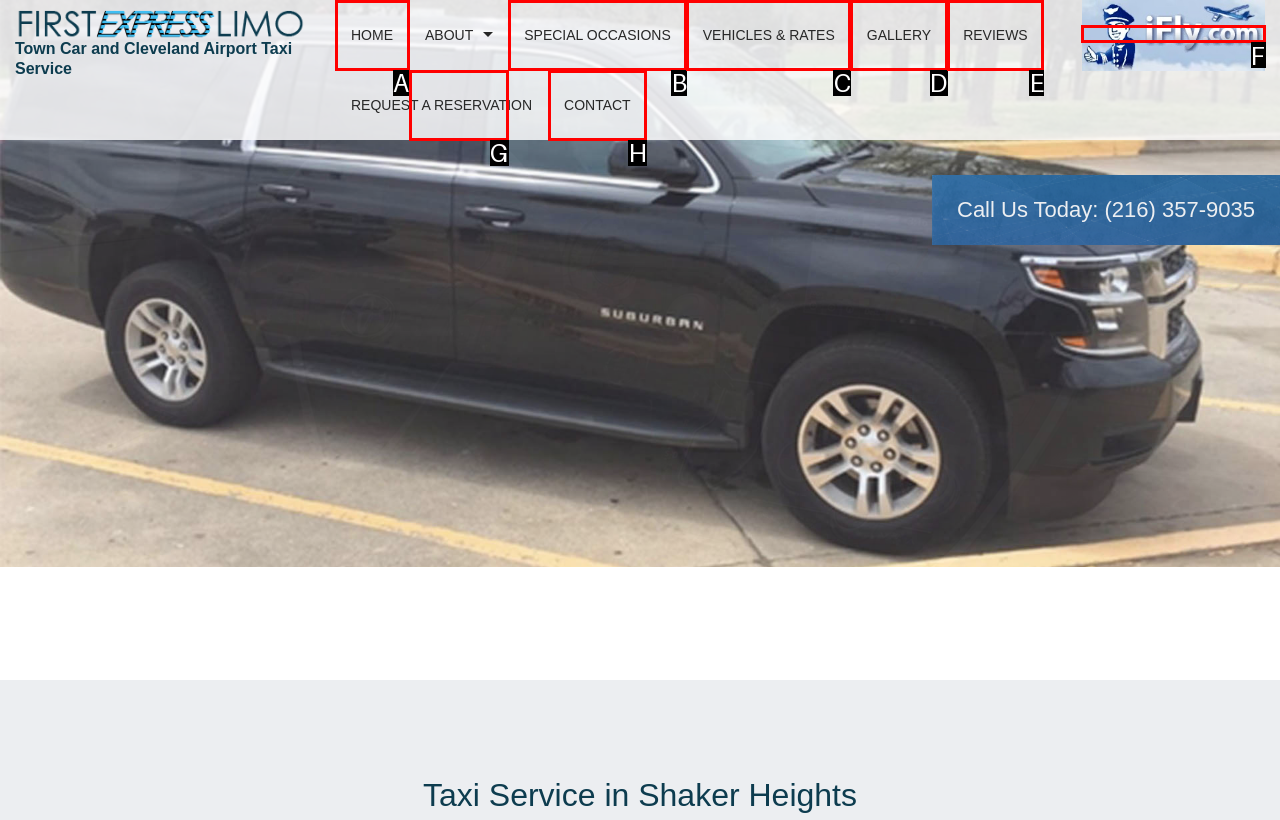Choose the option that best matches the element: Special Occasions
Respond with the letter of the correct option.

B